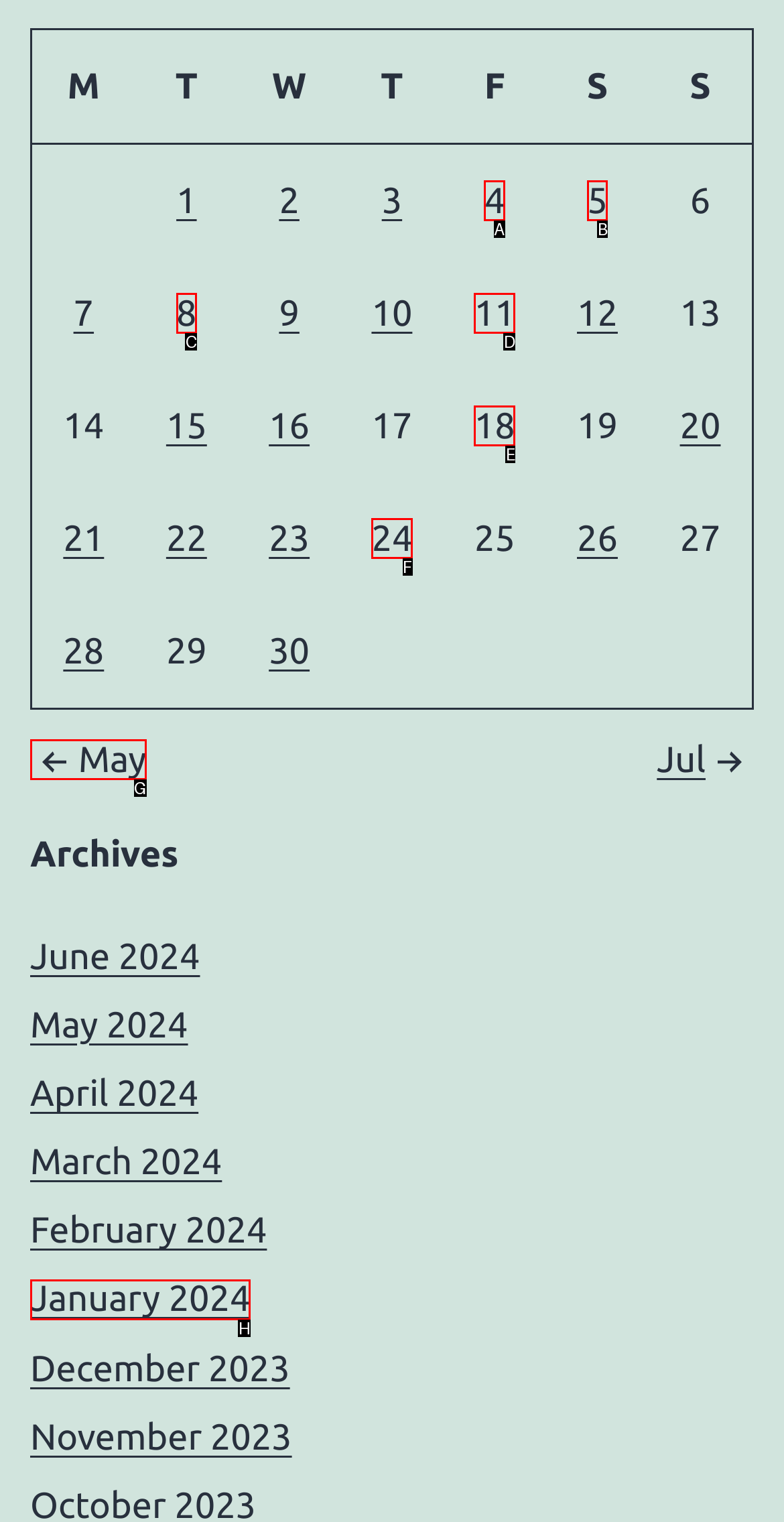Using the description: 4, find the corresponding HTML element. Provide the letter of the matching option directly.

A